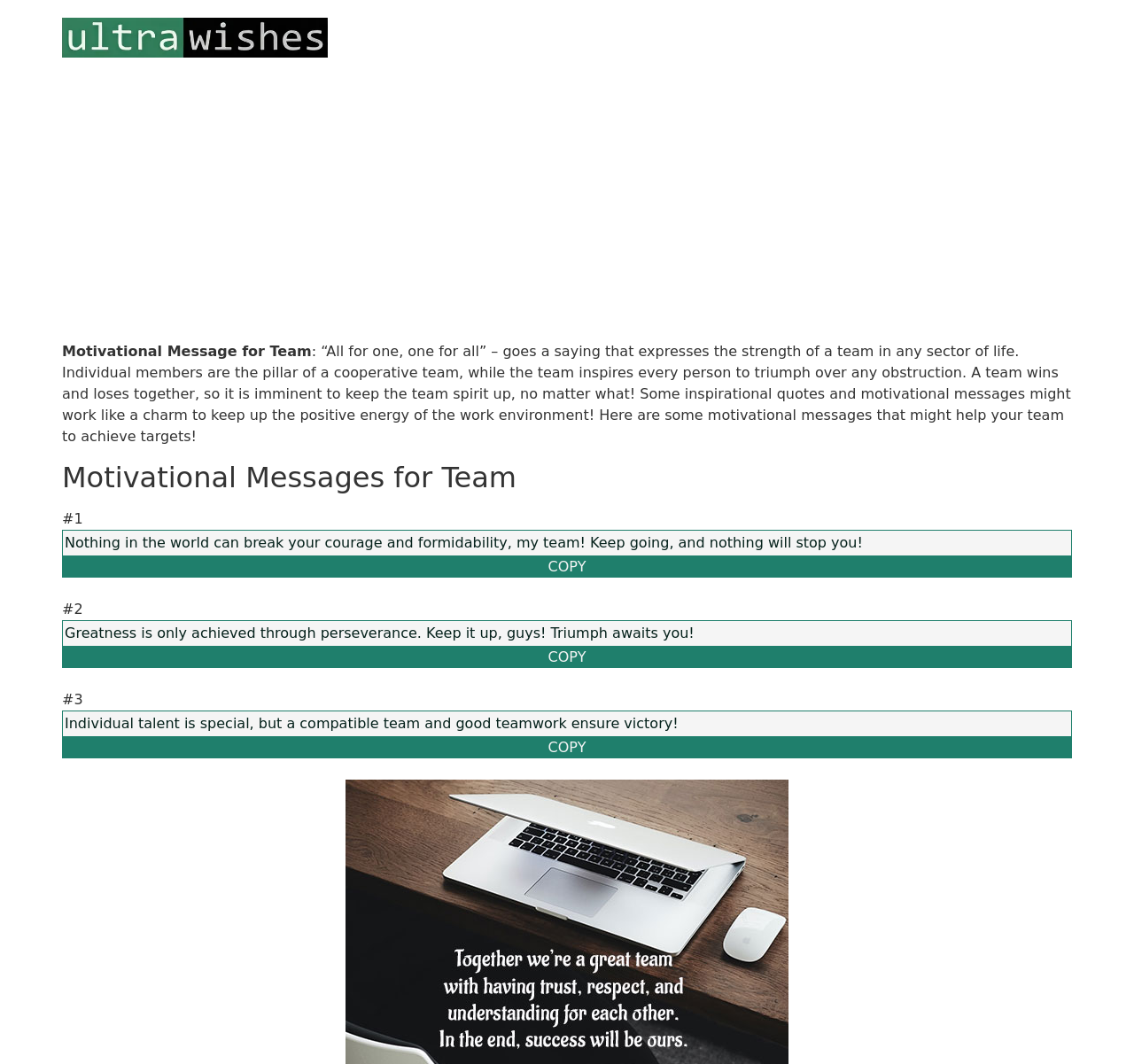Using the provided description: "alt="ultrawishes_logo"", find the bounding box coordinates of the corresponding UI element. The output should be four float numbers between 0 and 1, in the format [left, top, right, bottom].

[0.055, 0.017, 0.289, 0.054]